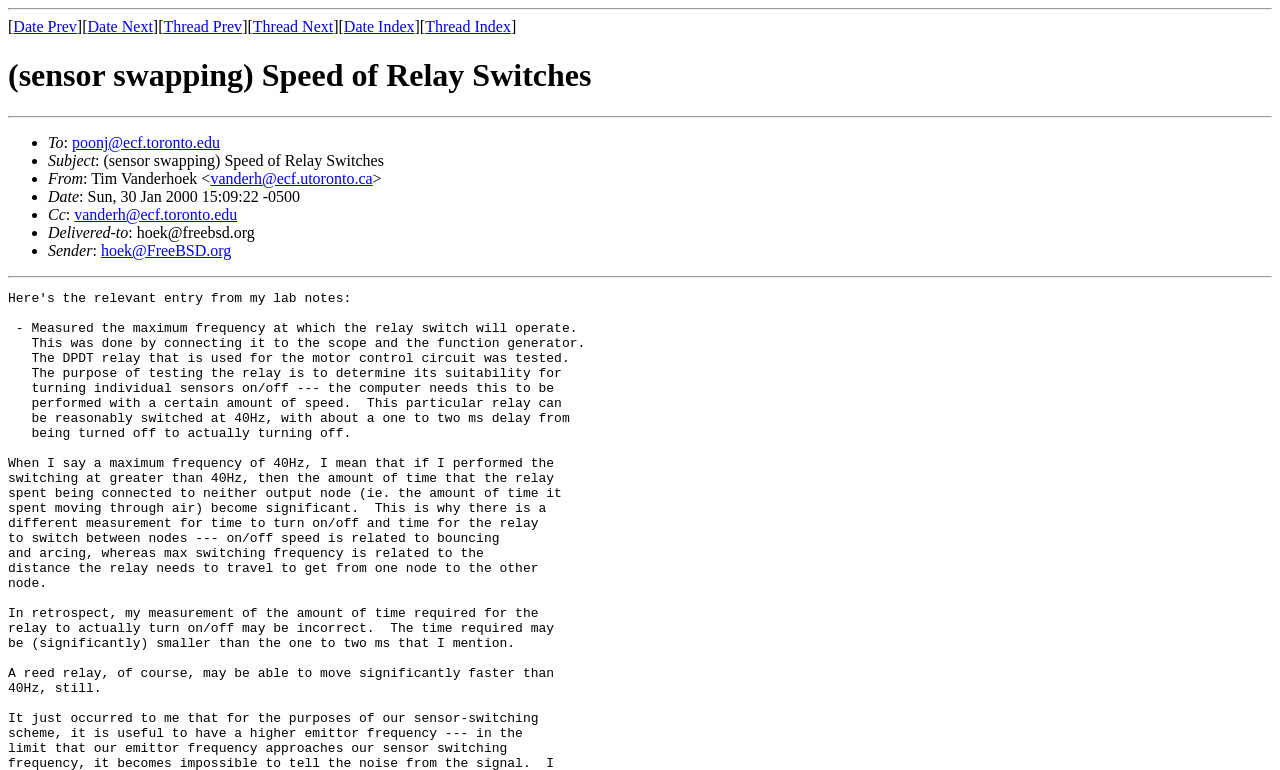What is the subject of the email?
From the details in the image, provide a complete and detailed answer to the question.

I found the subject of the email by looking at the list of details about the email, which includes the subject, sender, and other information. The subject is listed as '(sensor swapping) Speed of Relay Switches'.